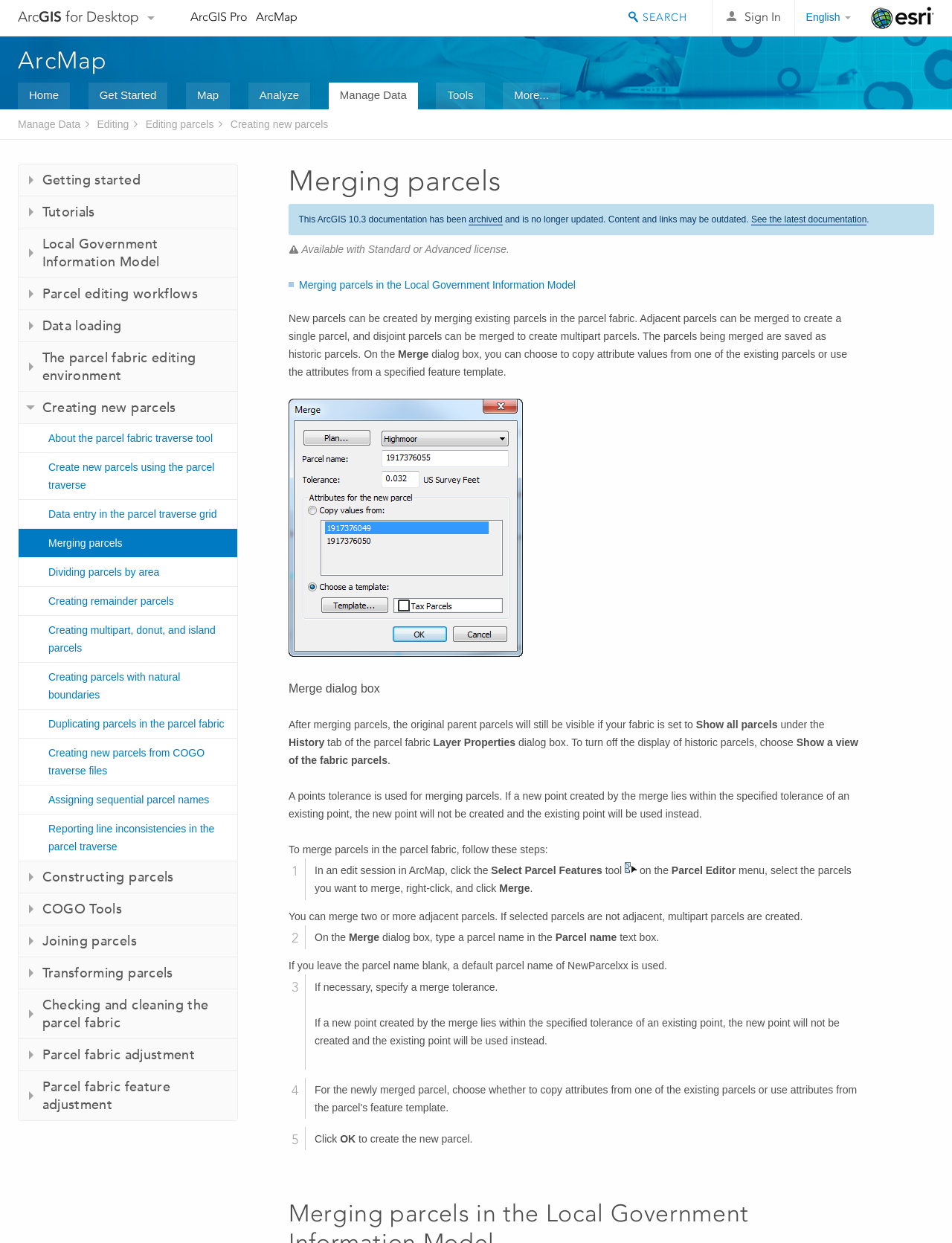Provide the bounding box coordinates, formatted as (top-left x, top-left y, bottom-right x, bottom-right y), with all values being floating point numbers between 0 and 1. Identify the bounding box of the UI element that matches the description: Dividing parcels by area

[0.02, 0.449, 0.249, 0.472]